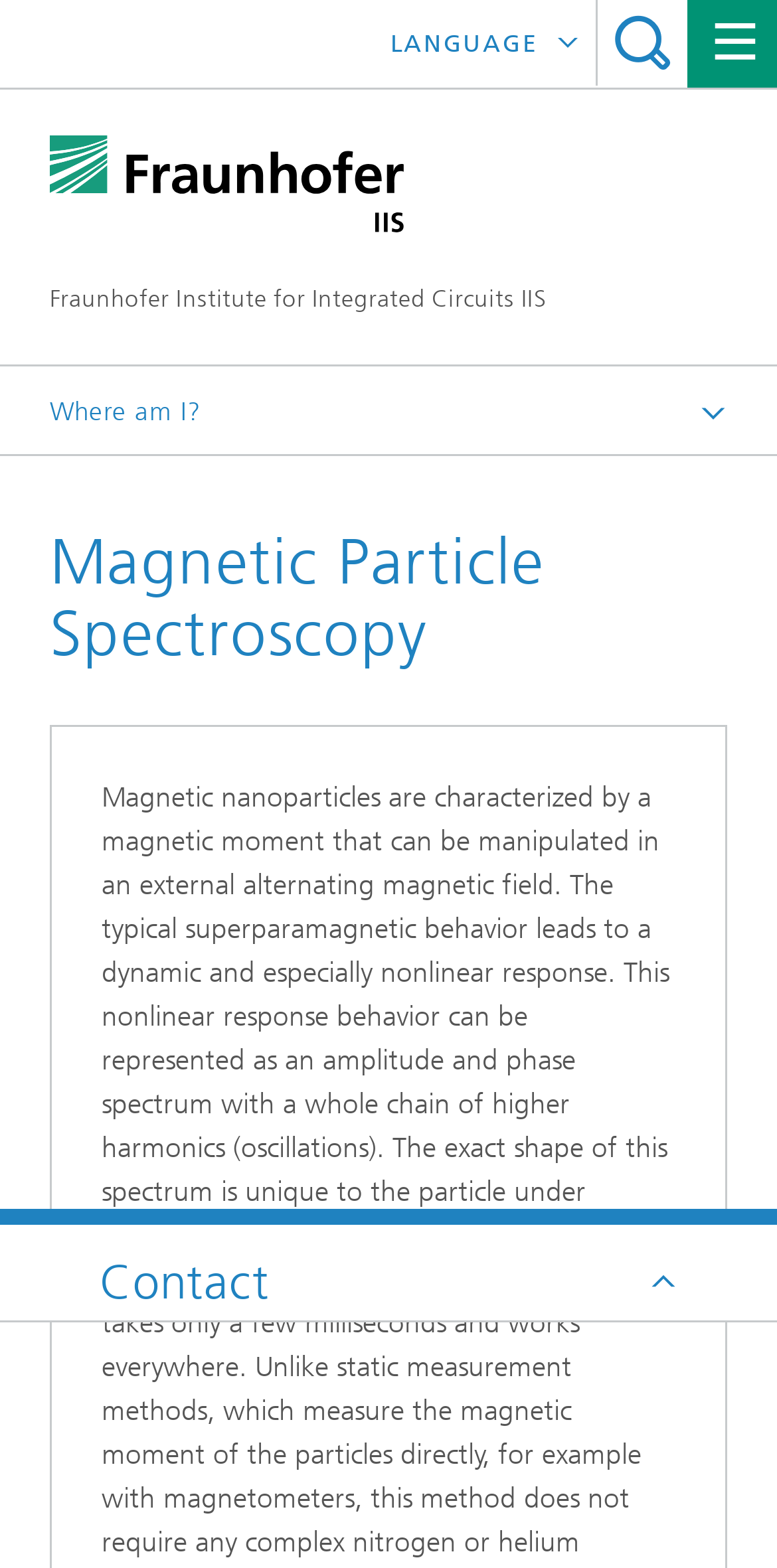Please provide the bounding box coordinates for the element that needs to be clicked to perform the instruction: "learn about Magnetic Particle Spectroscopy". The coordinates must consist of four float numbers between 0 and 1, formatted as [left, top, right, bottom].

[0.308, 0.459, 0.779, 0.478]